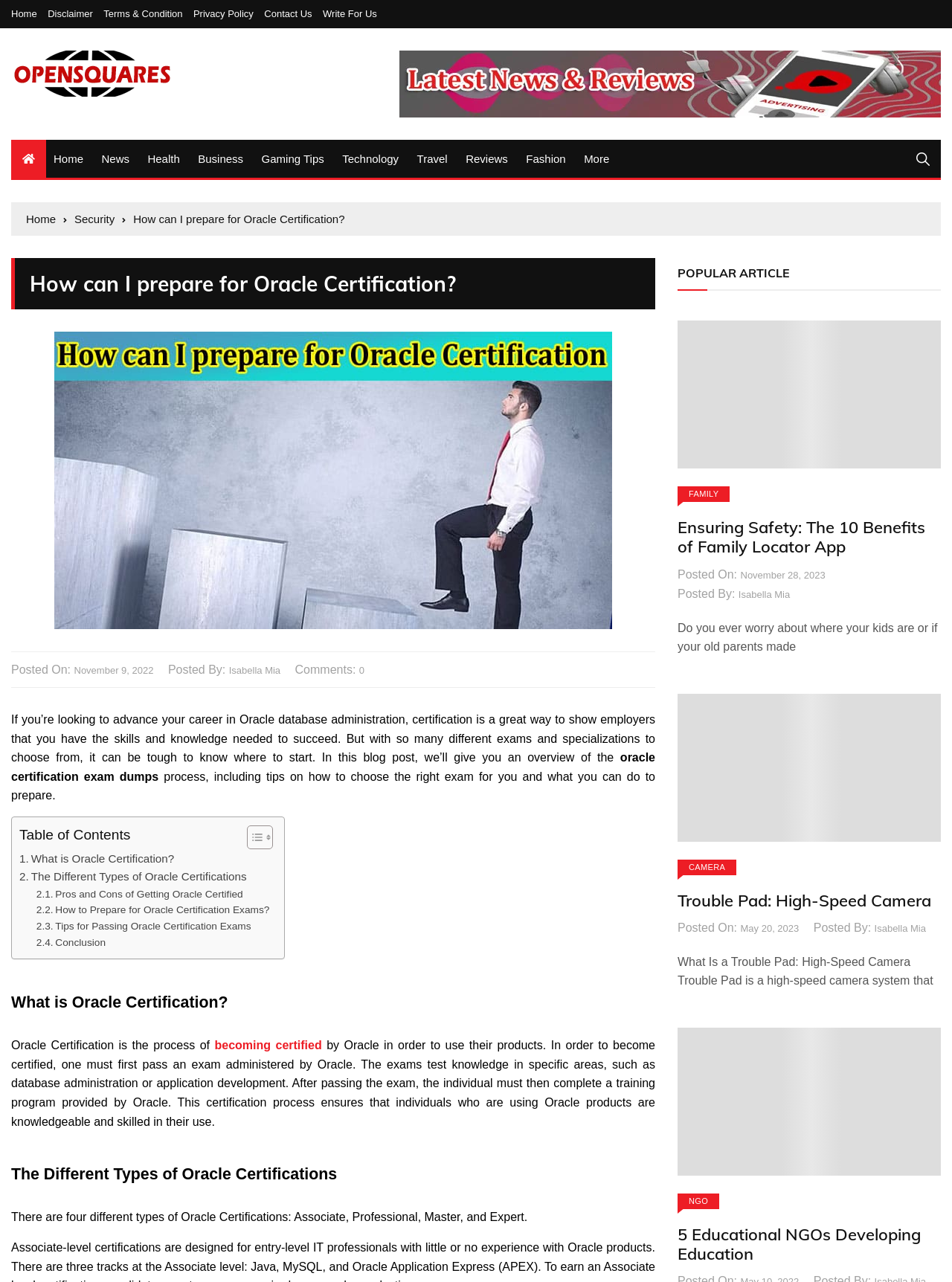Answer the question in a single word or phrase:
What is the topic of the current webpage?

Oracle Certification